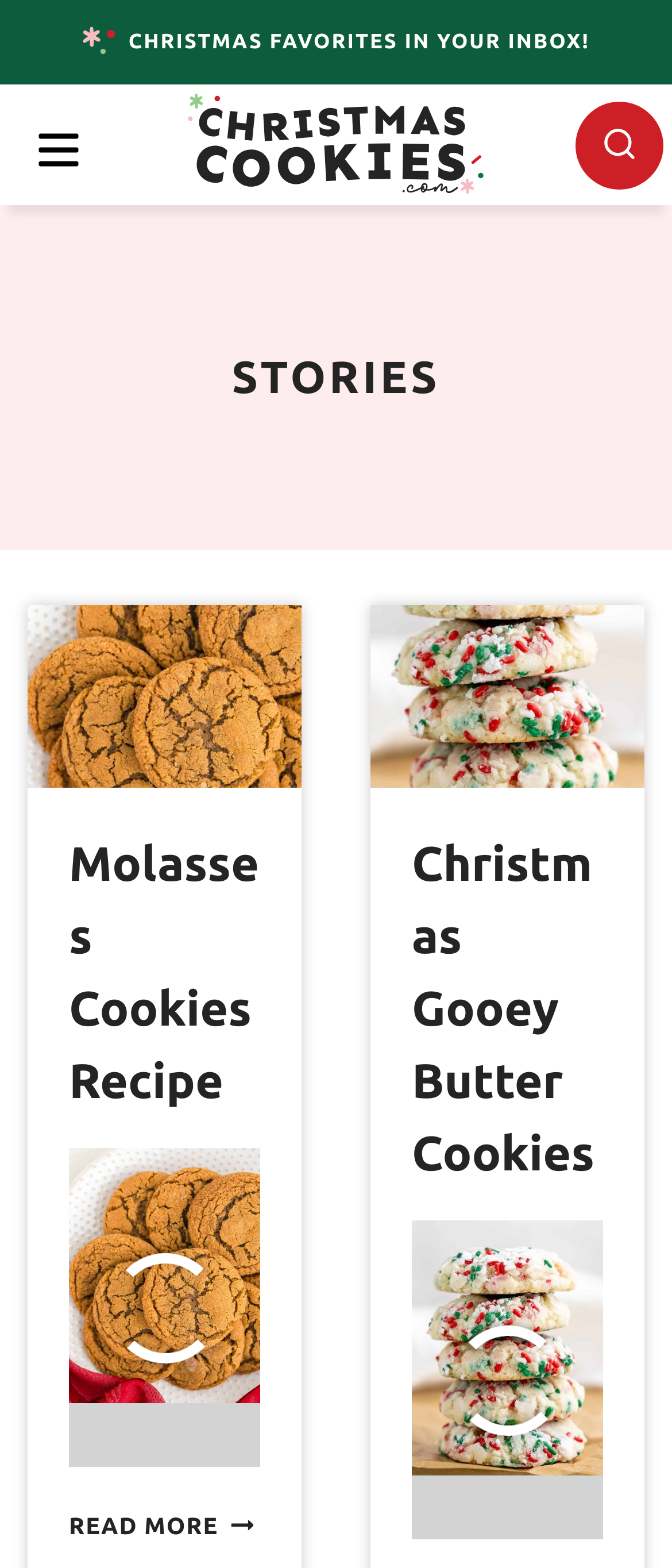Determine the bounding box coordinates of the clickable element necessary to fulfill the instruction: "Open the menu". Provide the coordinates as four float numbers within the 0 to 1 range, i.e., [left, top, right, bottom].

[0.026, 0.069, 0.149, 0.122]